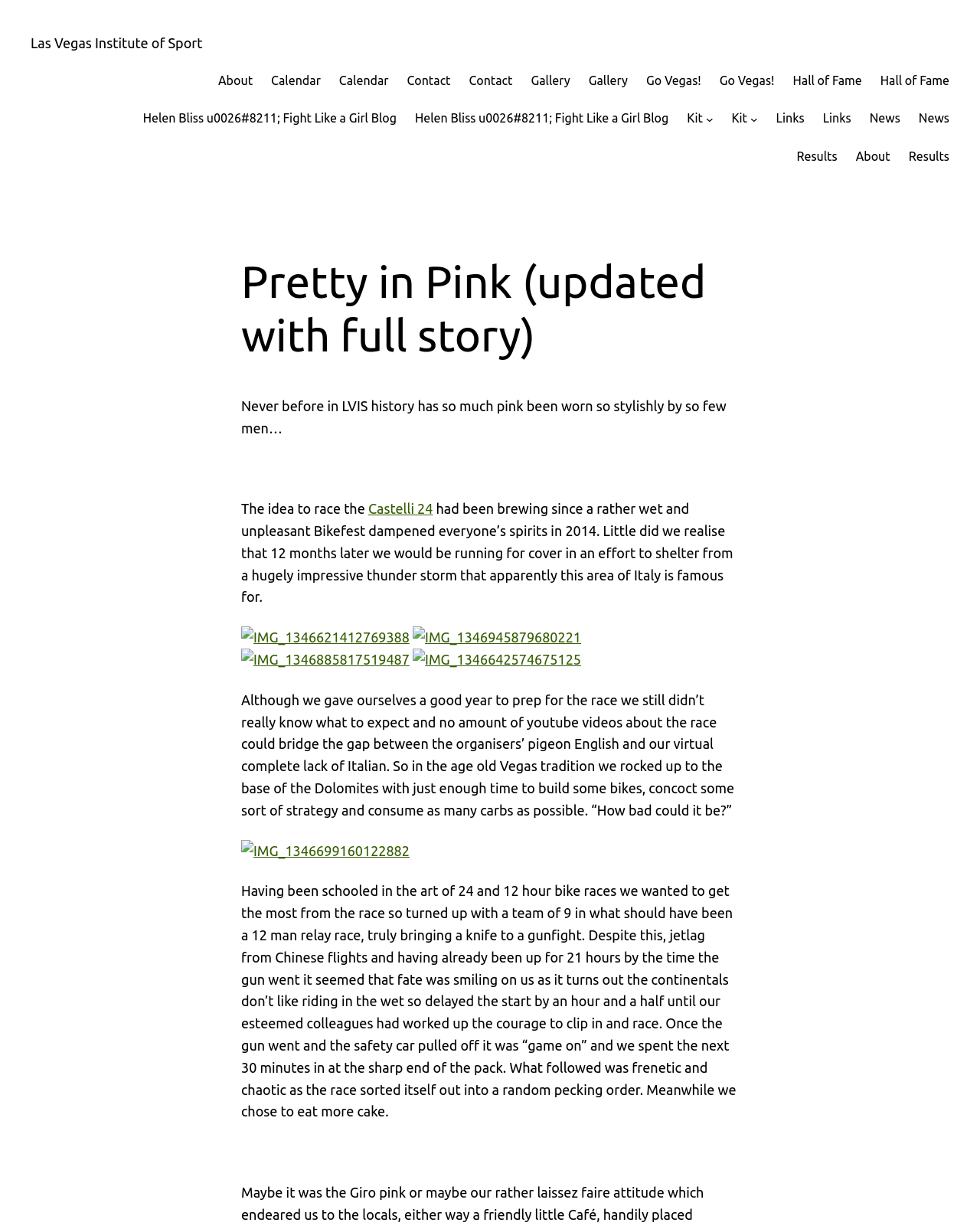Specify the bounding box coordinates of the element's area that should be clicked to execute the given instruction: "Click the 'Castelli 24' link". The coordinates should be four float numbers between 0 and 1, i.e., [left, top, right, bottom].

[0.376, 0.408, 0.442, 0.42]